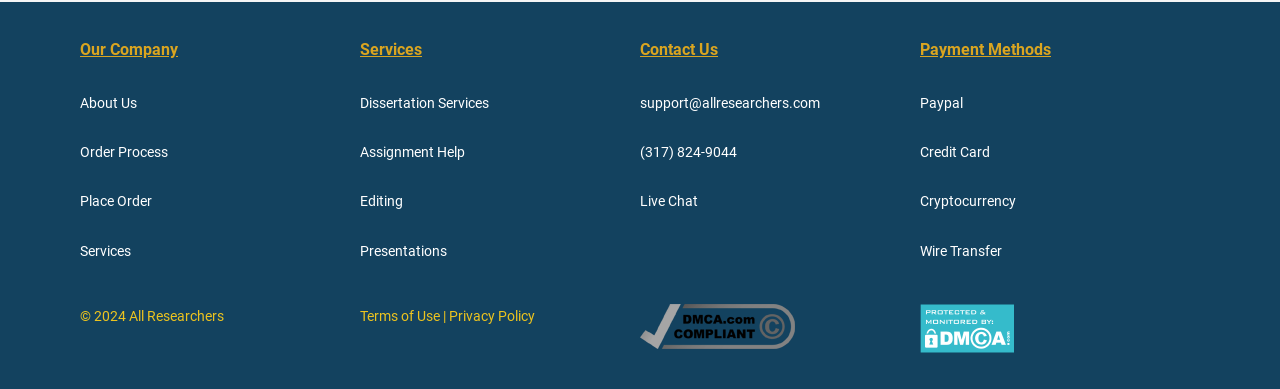Locate the bounding box coordinates of the region to be clicked to comply with the following instruction: "Click on About Us". The coordinates must be four float numbers between 0 and 1, in the form [left, top, right, bottom].

[0.062, 0.244, 0.107, 0.285]